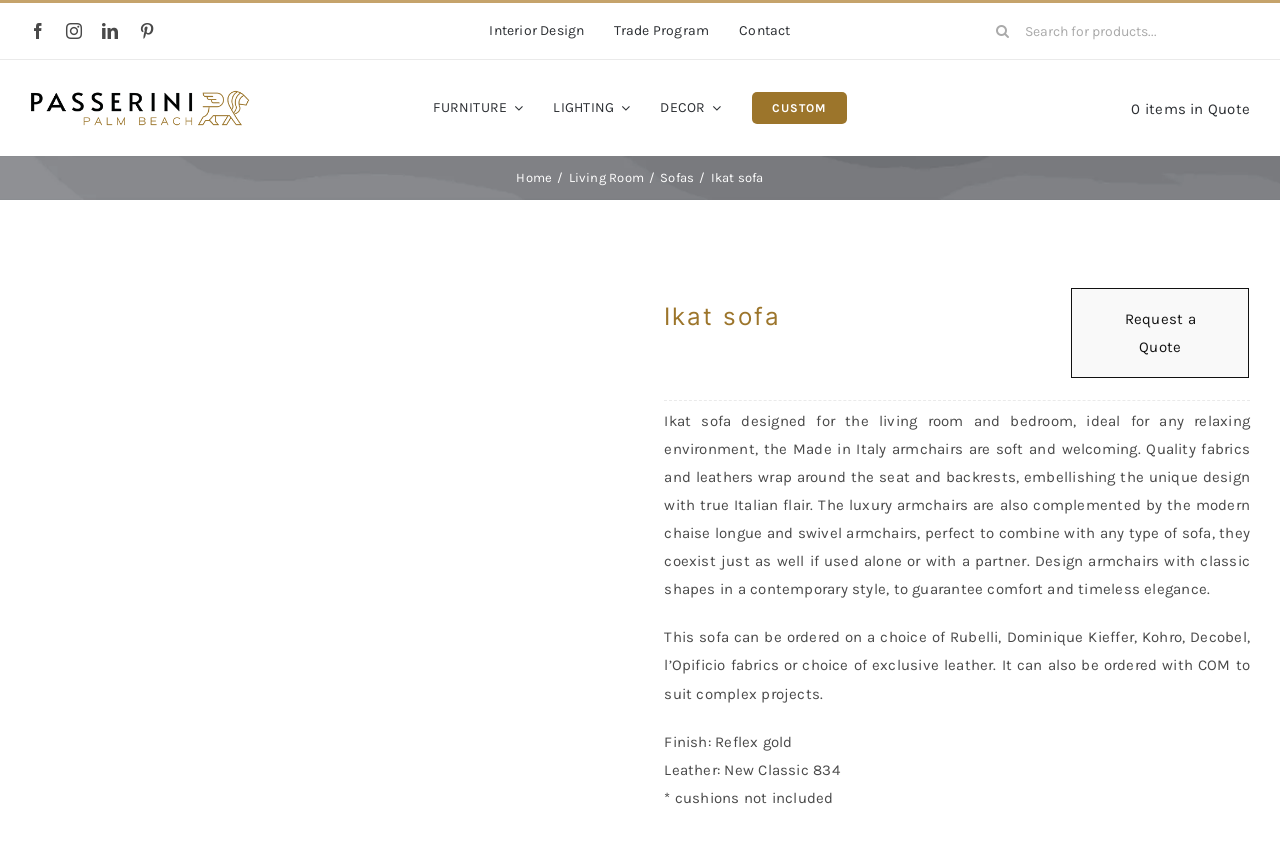Please answer the following question using a single word or phrase: 
What is the purpose of the armchairs mentioned in the text?

Relaxing environment